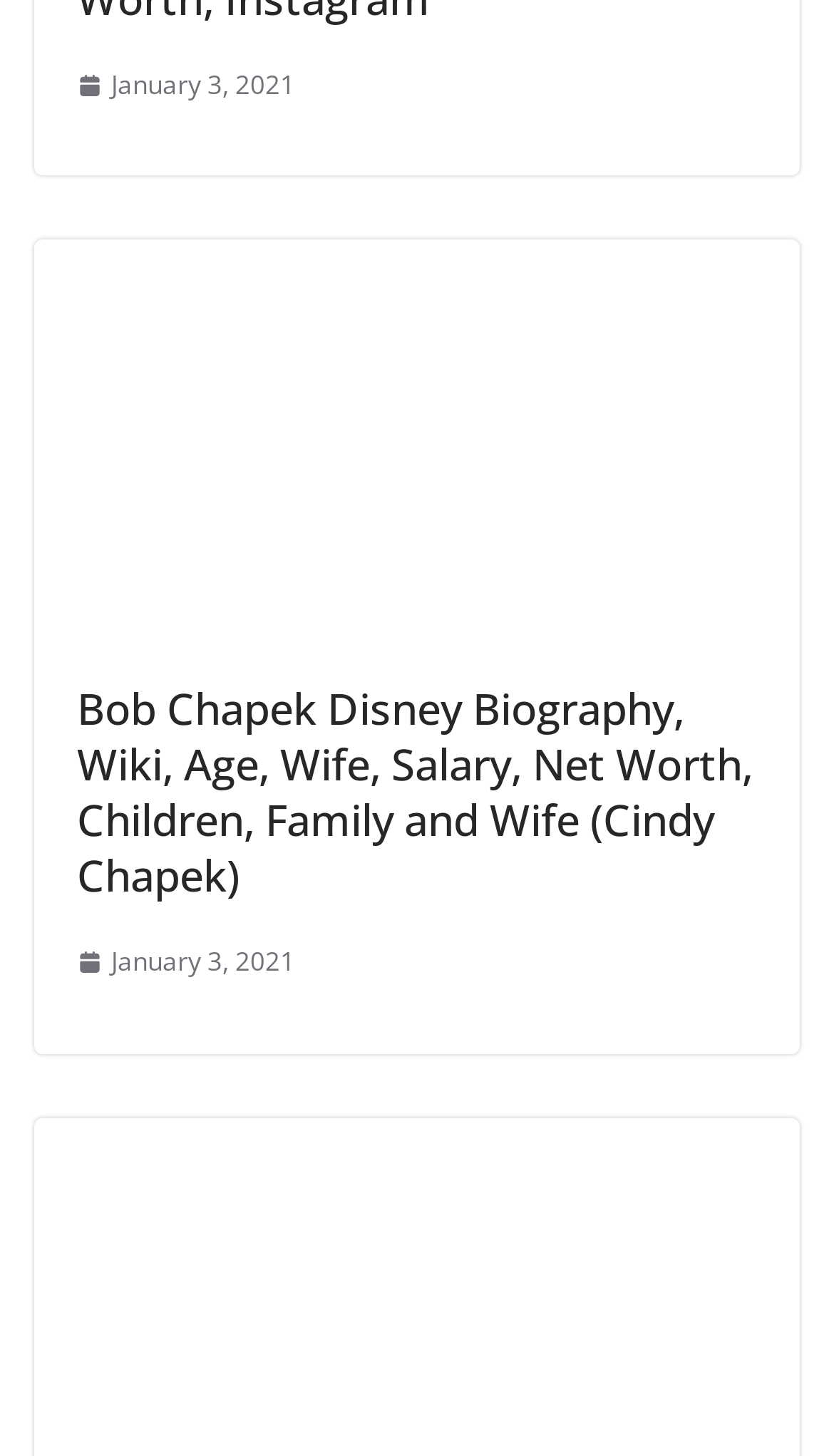What is the date mentioned at the top?
Please provide a detailed answer to the question.

I found the date 'January 3, 2021' mentioned at the top of the webpage, which is a link element with a bounding box coordinate of [0.092, 0.042, 0.354, 0.074].